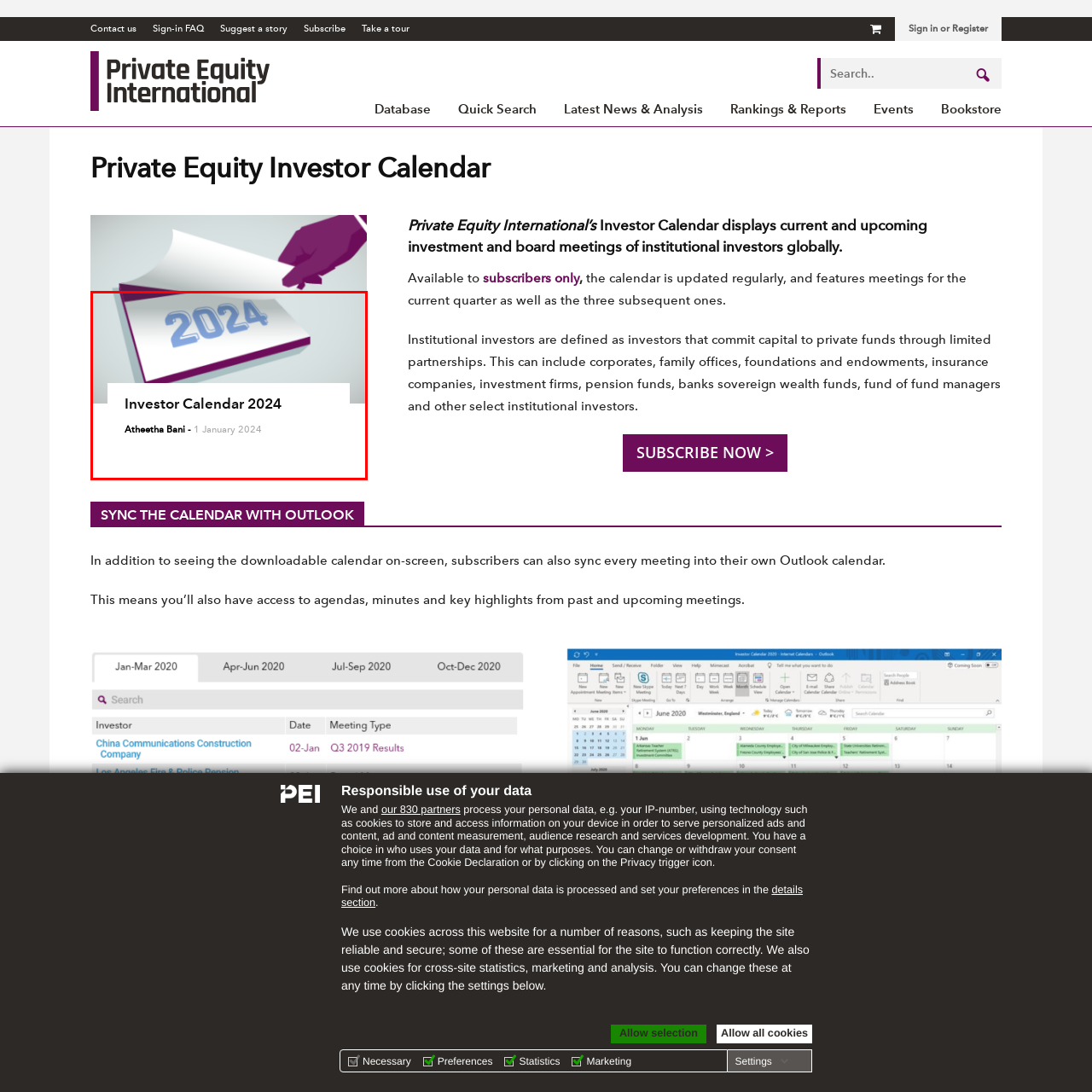Who is the author of the calendar?
Focus on the visual details within the red bounding box and provide an in-depth answer based on your observations.

The author's name is clearly mentioned below the title of the calendar, which is 'Atheetha Bani'.